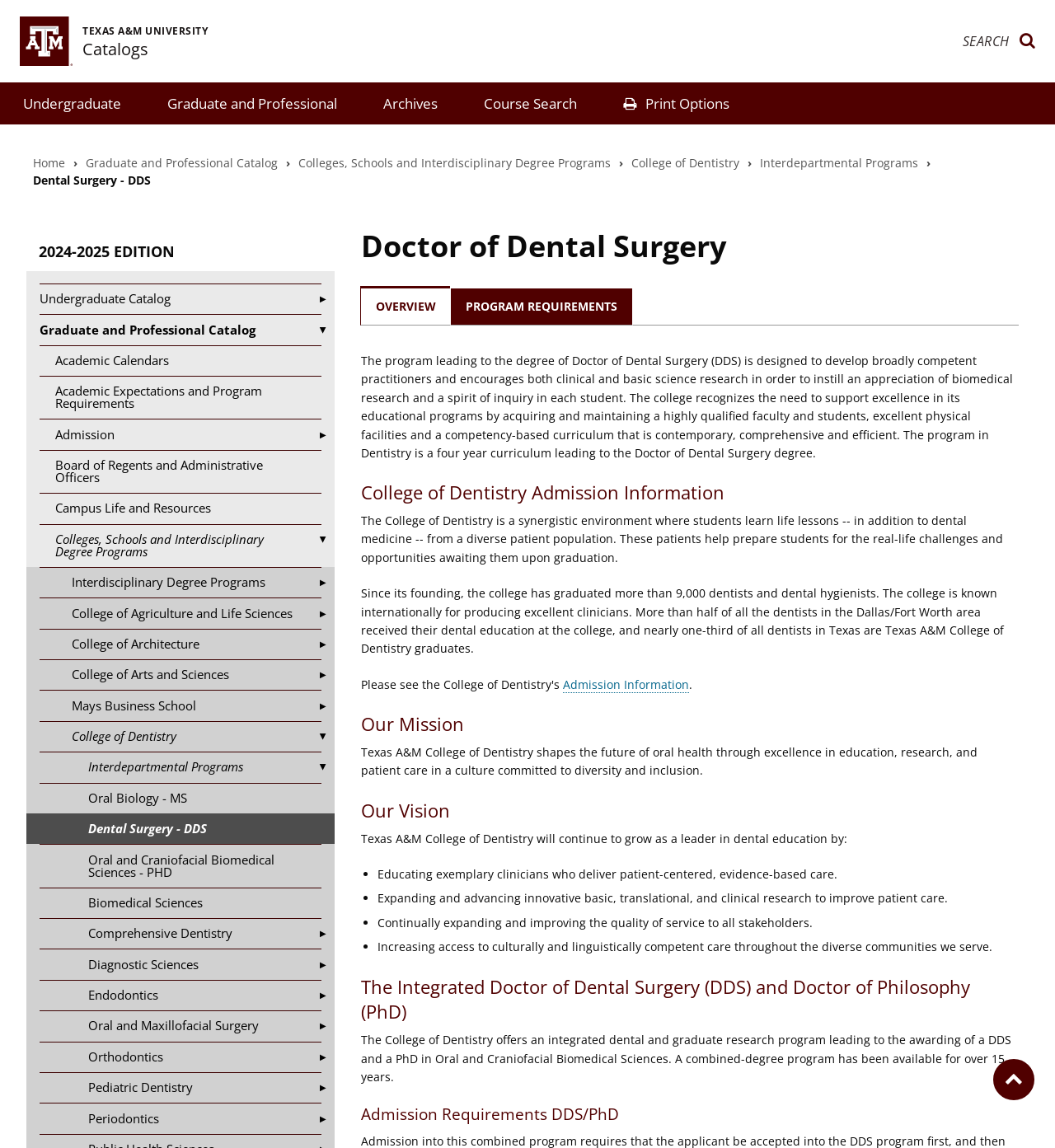How many years is the Doctor of Dental Surgery program?
Refer to the image and give a detailed answer to the question.

I found the answer by reading the text under the 'OVERVIEW' tab, which states that the program is a four-year curriculum leading to the Doctor of Dental Surgery degree.